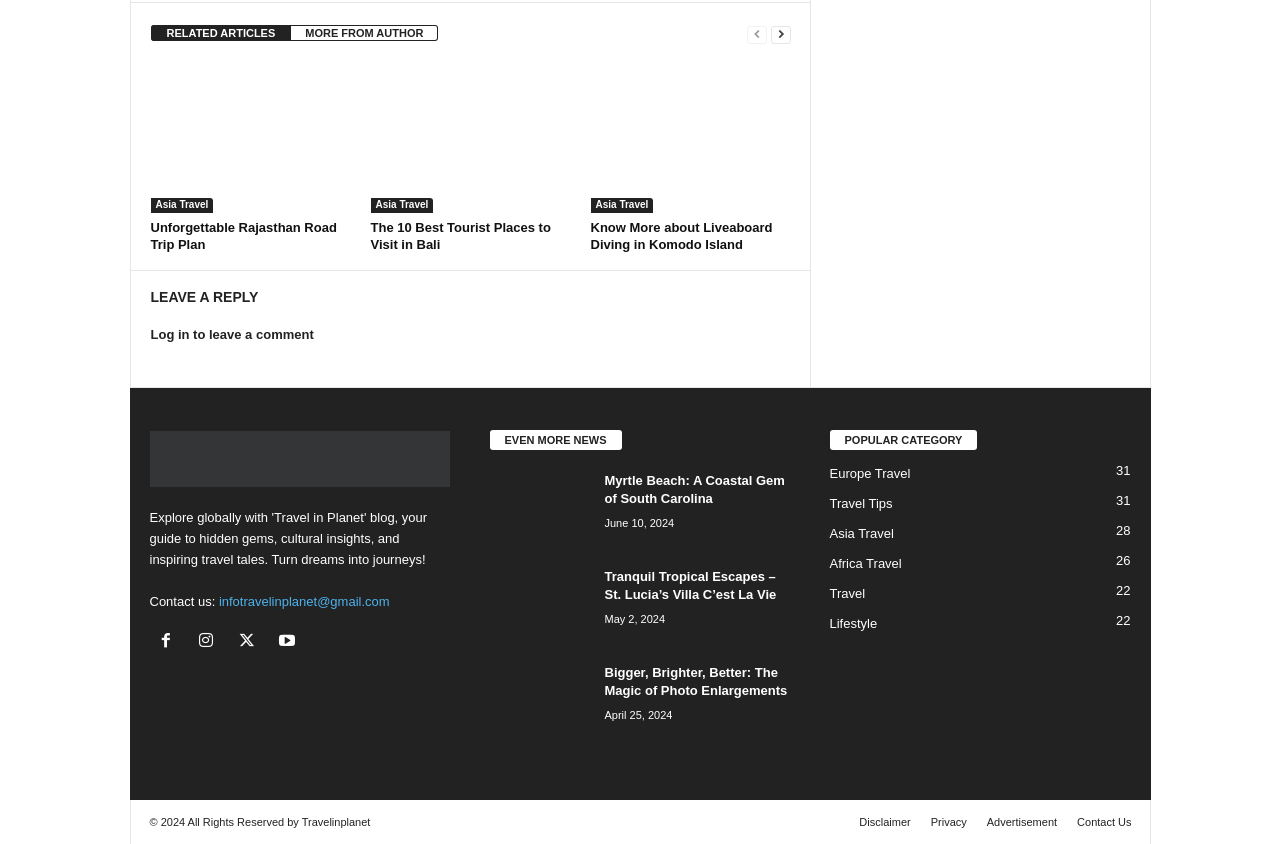Please give a succinct answer to the question in one word or phrase:
What is the category of 'Rajasthan Road Trip Plan'?

Asia Travel